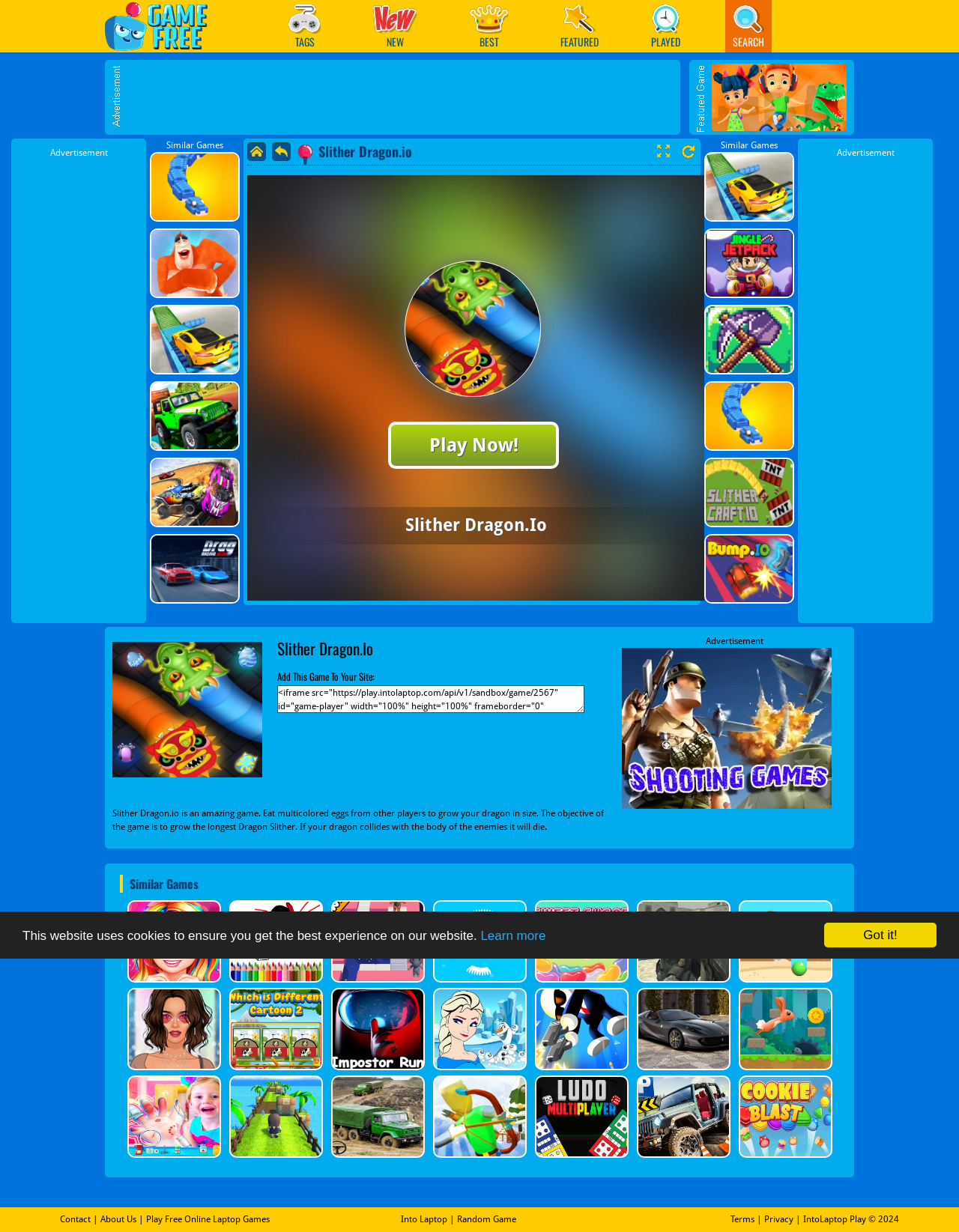Can you find and generate the webpage's heading?

Play Best Free Online Laptop Games 2021